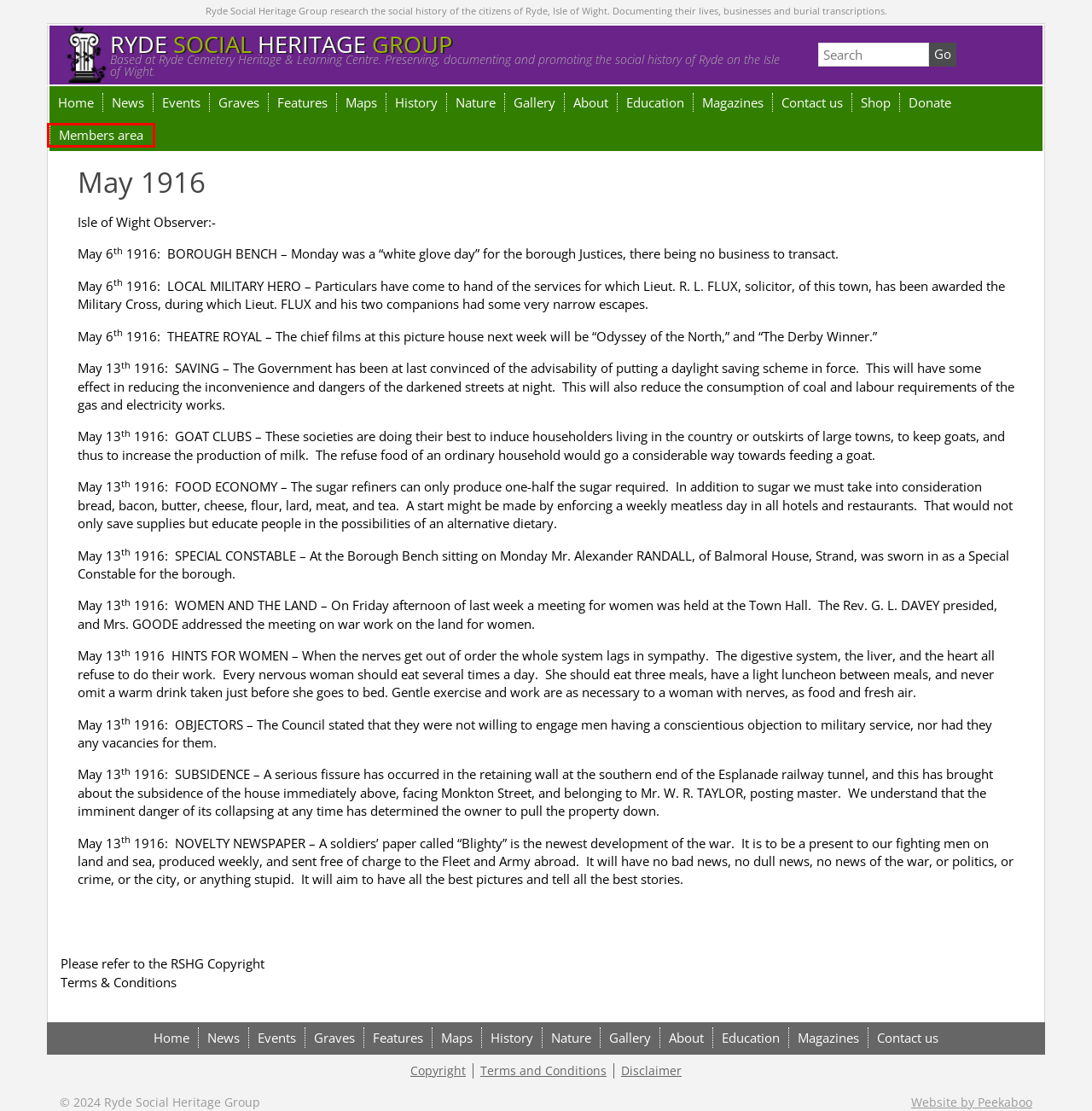Given a screenshot of a webpage with a red bounding box around an element, choose the most appropriate webpage description for the new page displayed after clicking the element within the bounding box. Here are the candidates:
A. Disclaimer - RSHG RSHG
B. Ryde History - RSHG RSHG
C. Events Archives - RSHG RSHG
D. Features & Stories Archives - RSHG RSHG
E. Members area - RSHG RSHG
F. Contact us - RSHG RSHG
G. Education - RSHG RSHG
H. Ryde Cemetery - RSHG RSHG

E